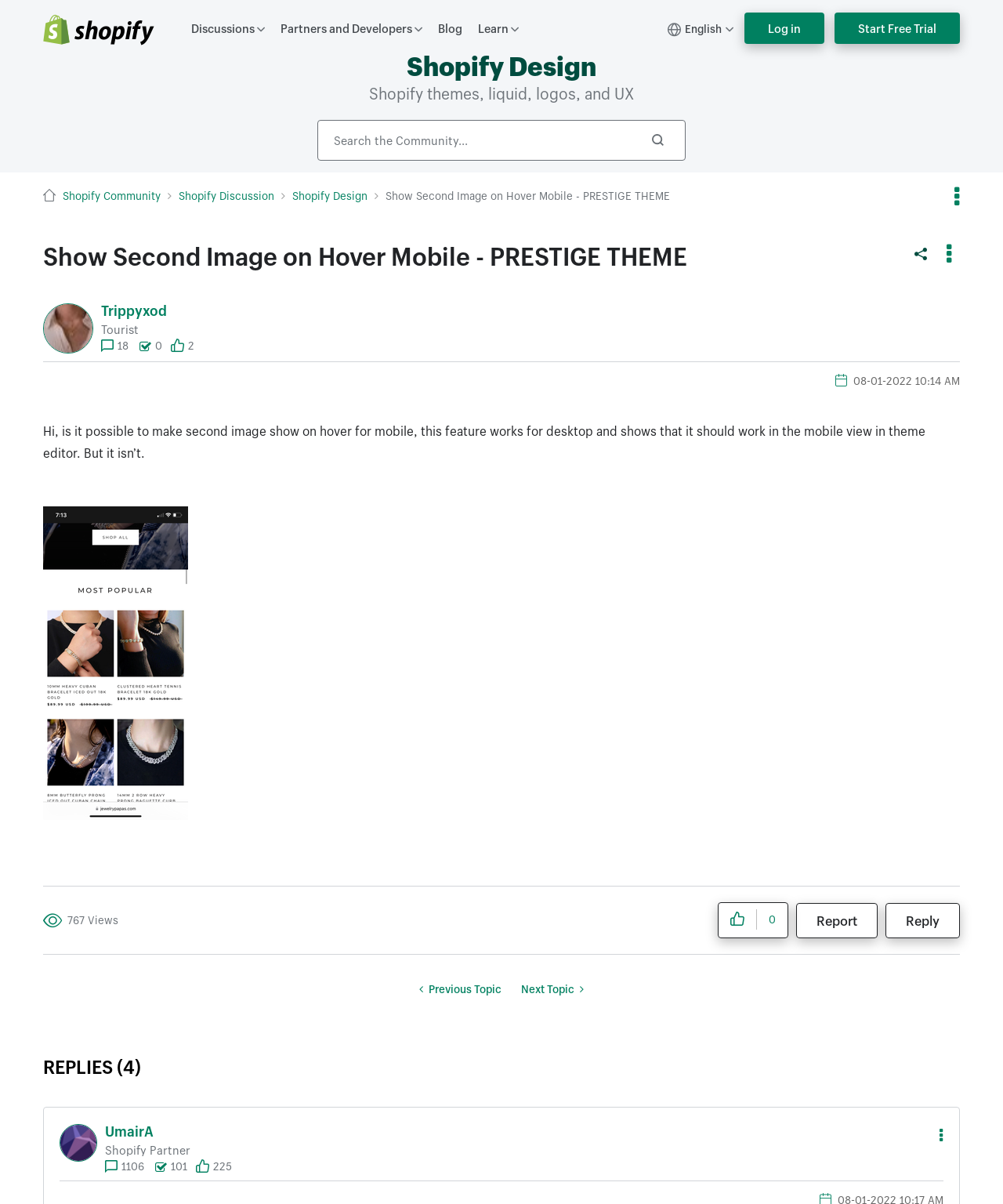What is the type of the author 'Trippyxod'?
Answer the question in as much detail as possible.

The type of the author 'Trippyxod' can be found in the post information section, where it is written as 'Tourist'.